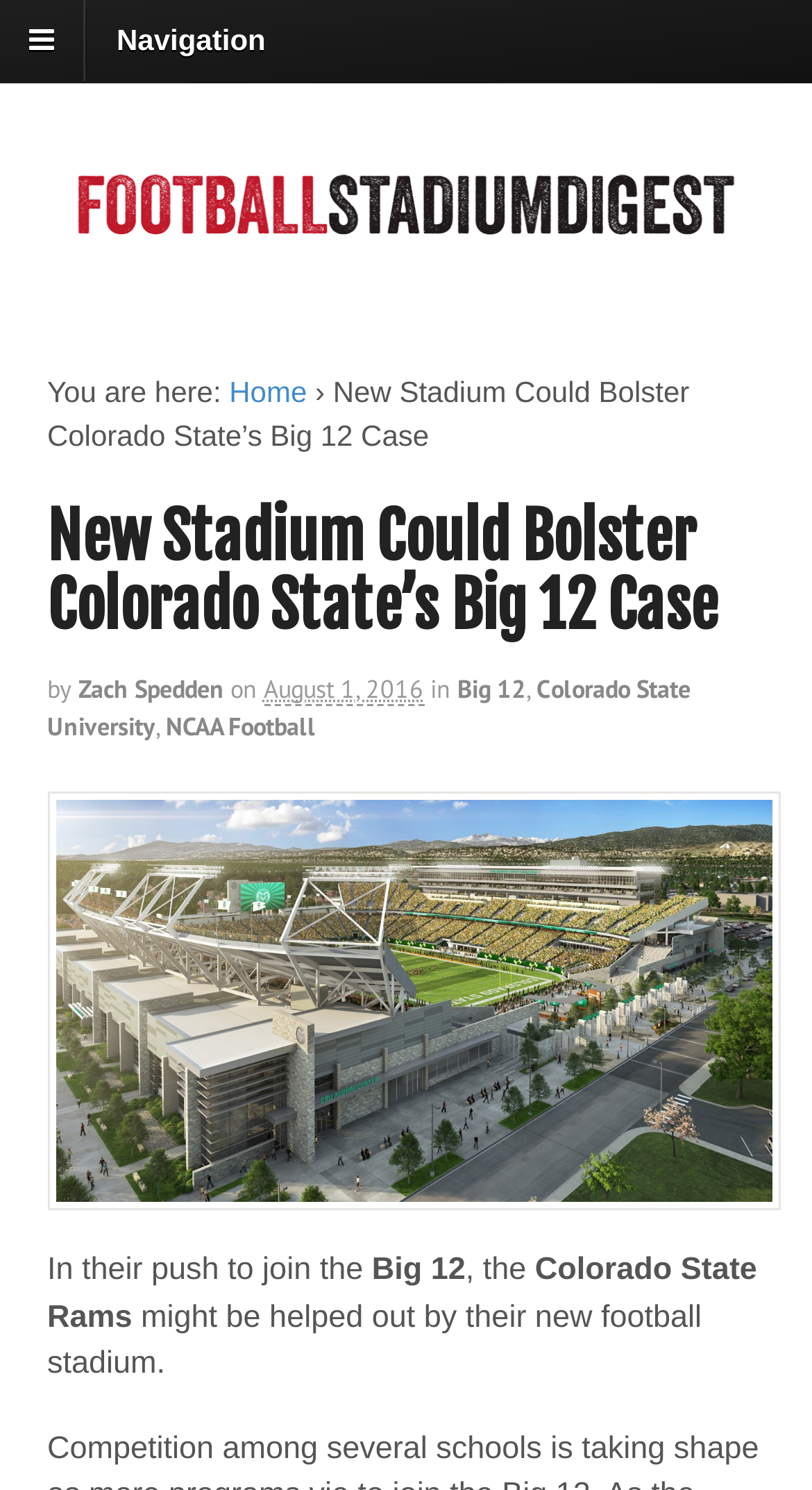What is the date of the article?
Use the information from the screenshot to give a comprehensive response to the question.

The answer can be found in the text 'on 2016-08-01T08:13:23-0600' which explicitly mentions the date of the article as August 1, 2016.